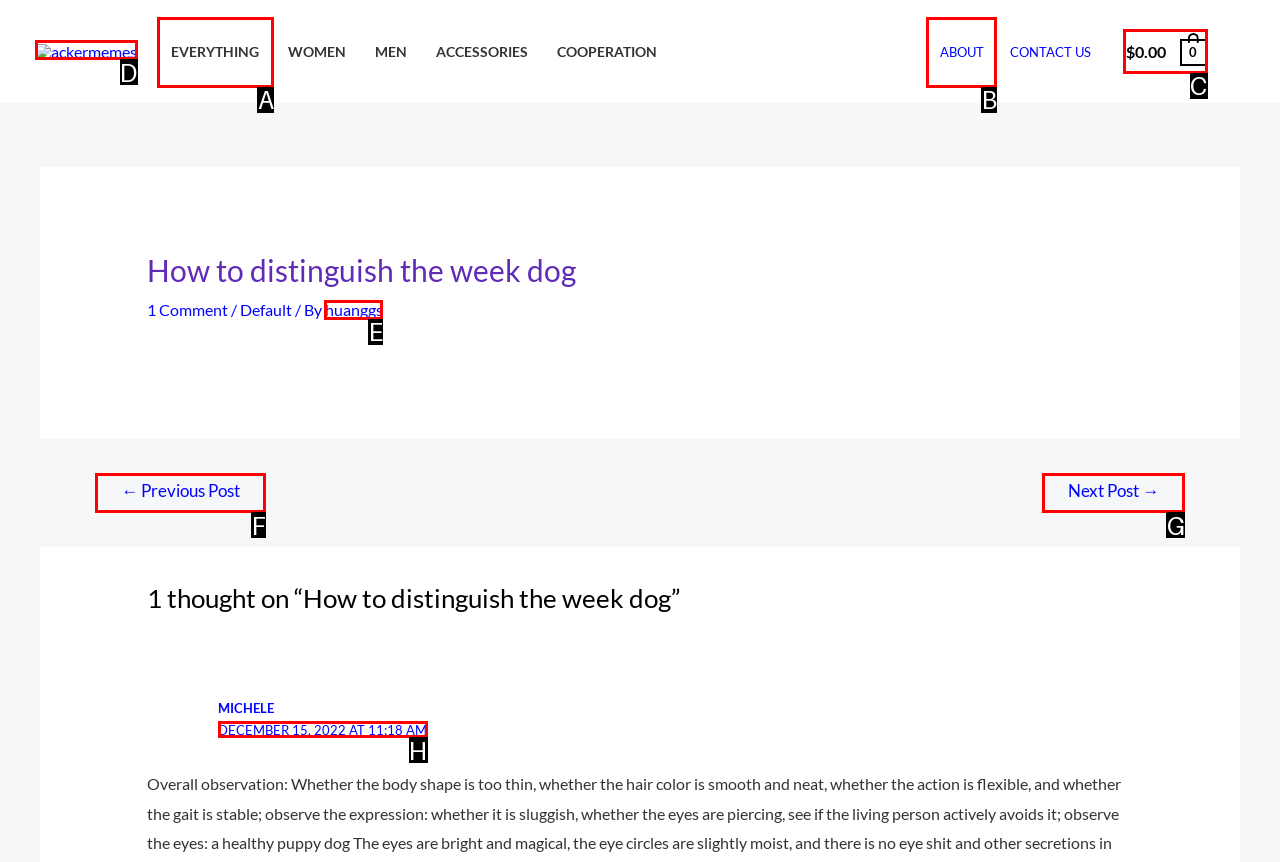Choose the HTML element that aligns with the description: Next Post →. Indicate your choice by stating the letter.

G